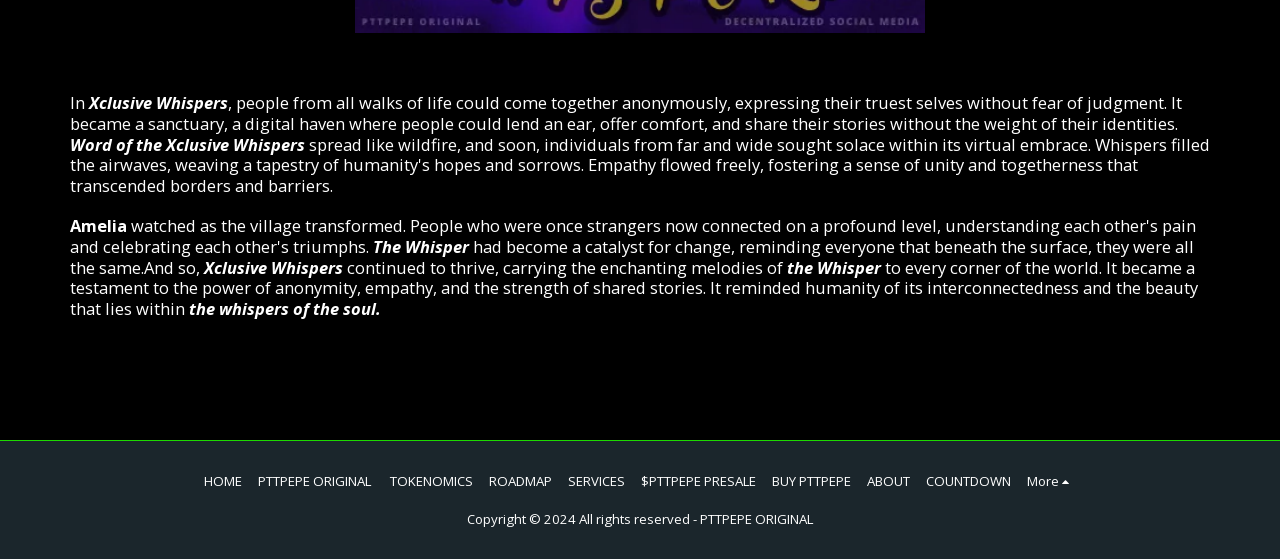How many links are there in the navigation menu?
Look at the image and answer with only one word or phrase.

11